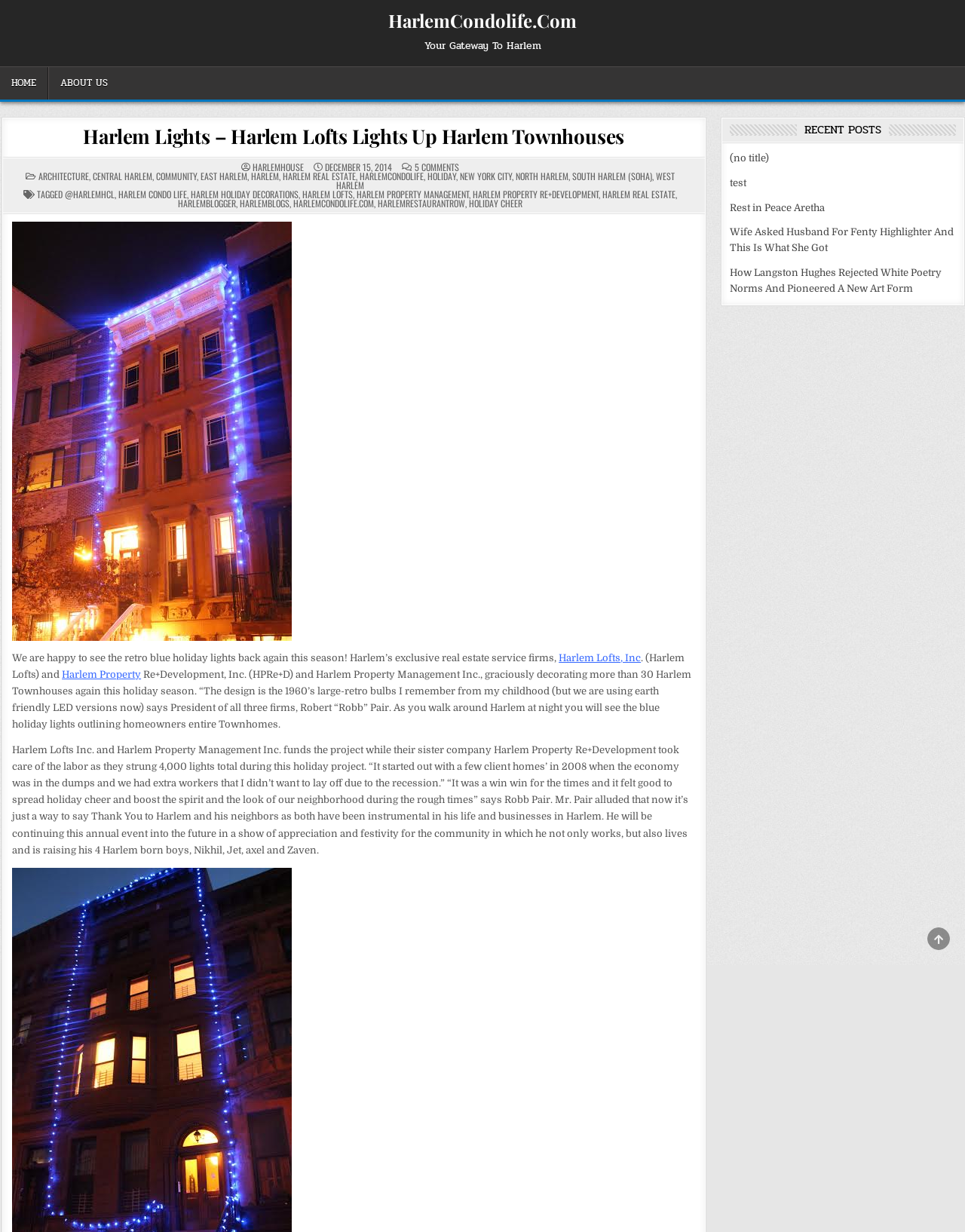Determine the bounding box coordinates for the clickable element to execute this instruction: "Scroll to the top of the page". Provide the coordinates as four float numbers between 0 and 1, i.e., [left, top, right, bottom].

[0.961, 0.753, 0.984, 0.771]